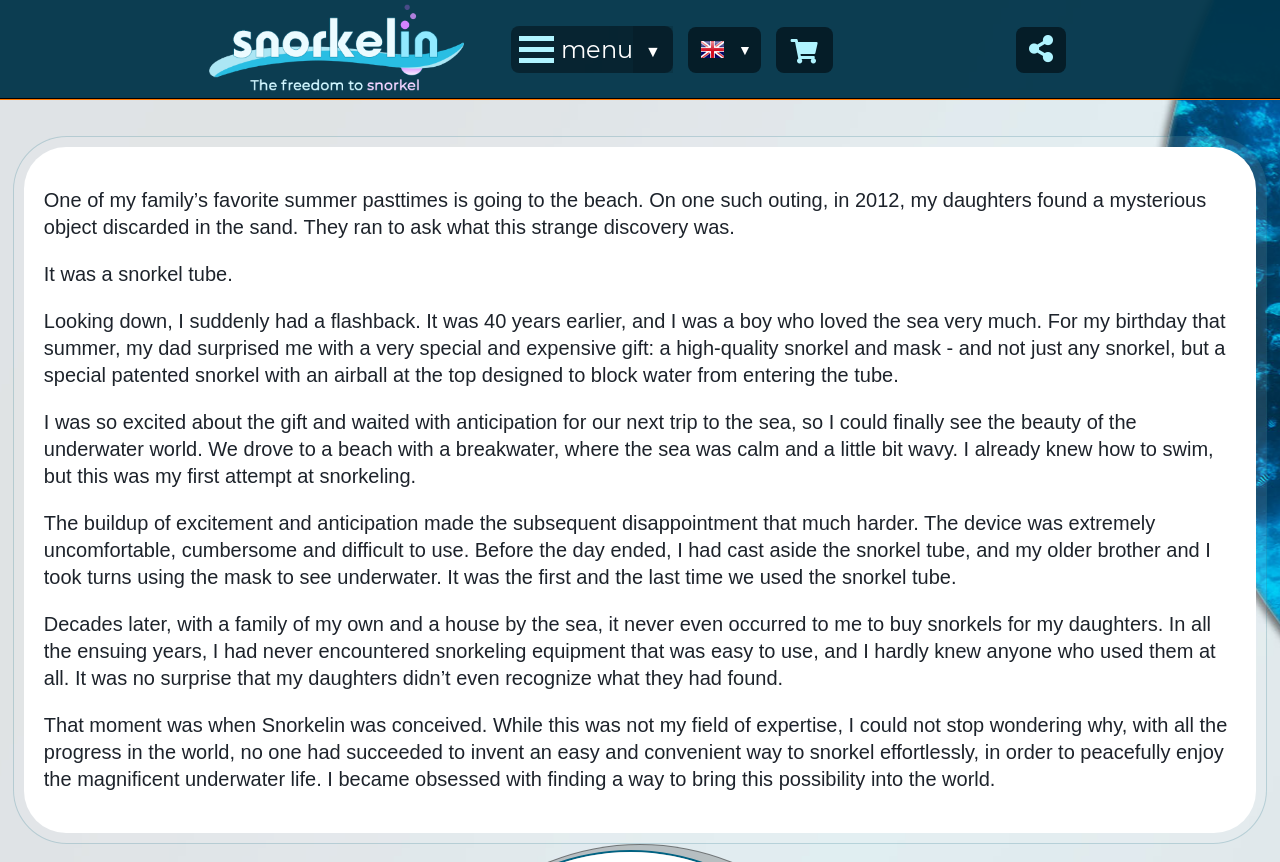Answer the question using only a single word or phrase: 
What did the author's daughters find on the beach?

A snorkel tube